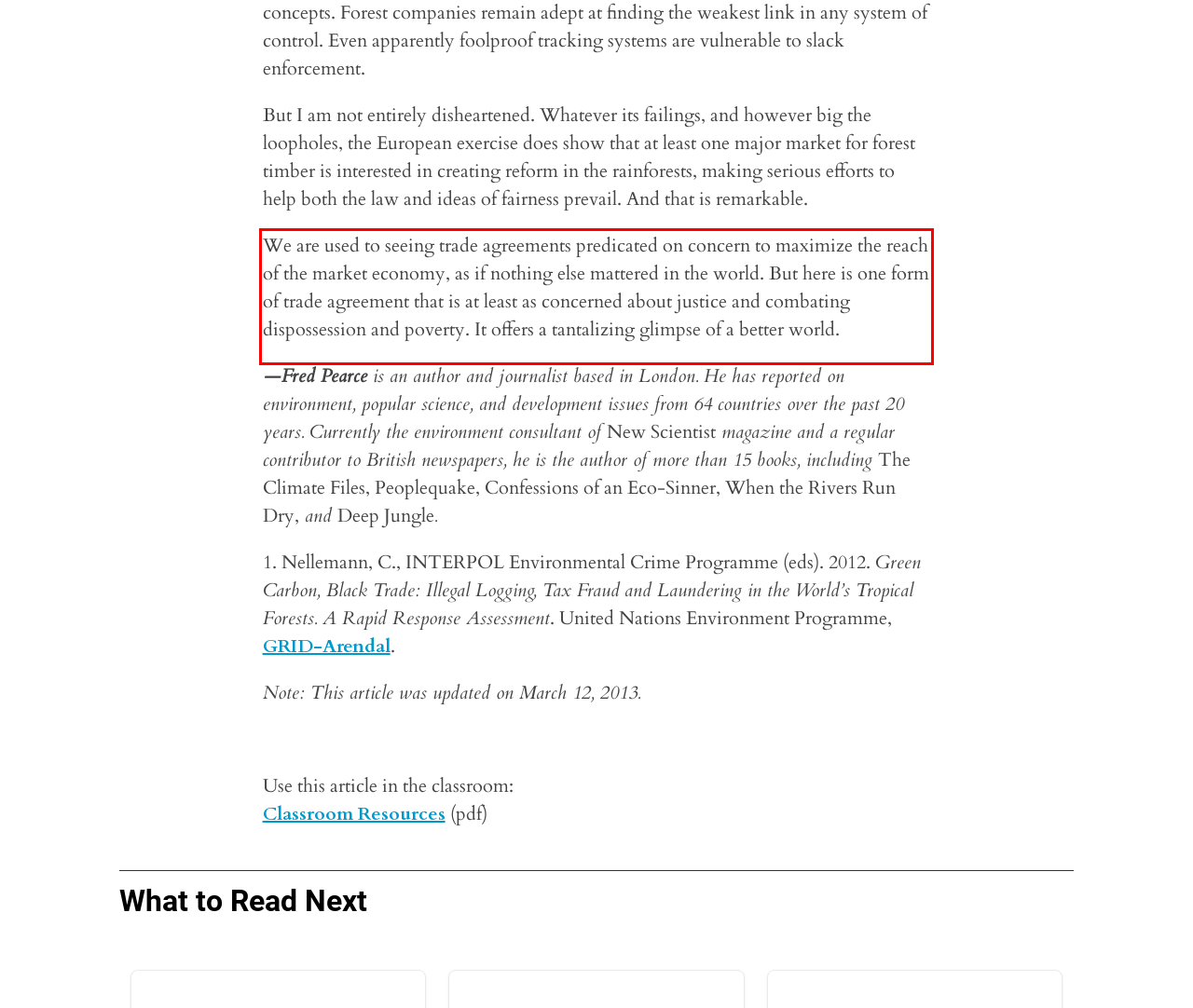Please examine the webpage screenshot containing a red bounding box and use OCR to recognize and output the text inside the red bounding box.

We are used to seeing trade agreements predicated on concern to maximize the reach of the market economy, as if nothing else mattered in the world. But here is one form of trade agreement that is at least as concerned about justice and combating dispossession and poverty. It offers a tantalizing glimpse of a better world.